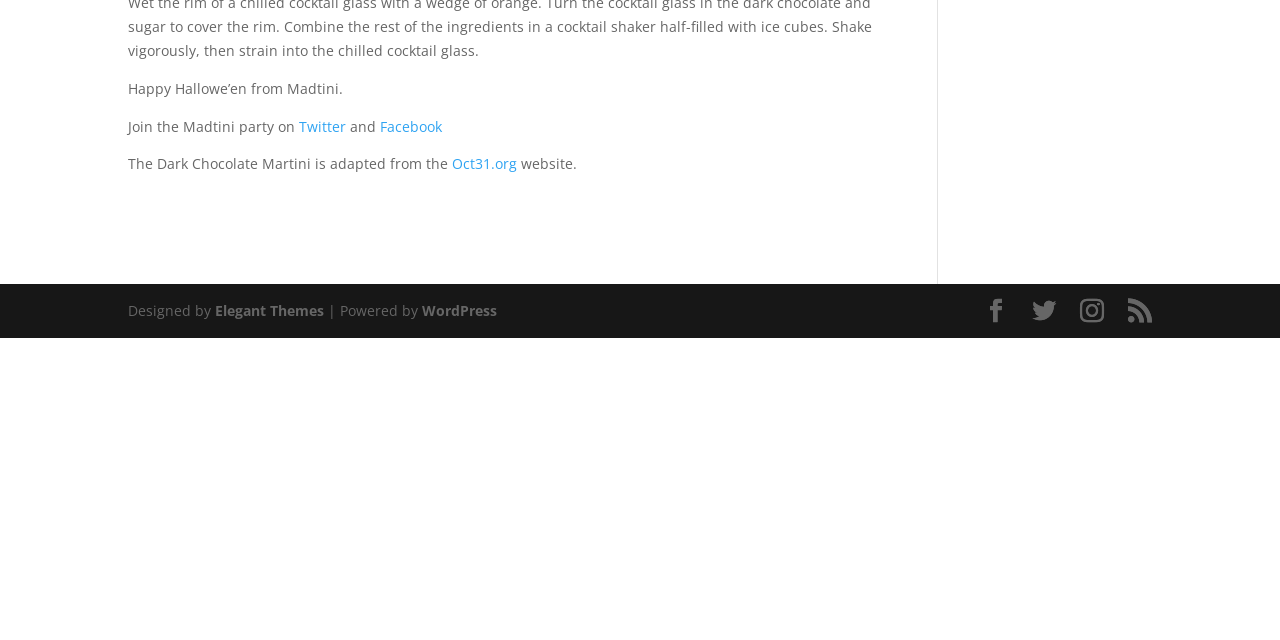Using the element description provided, determine the bounding box coordinates in the format (top-left x, top-left y, bottom-right x, bottom-right y). Ensure that all values are floating point numbers between 0 and 1. Element description: RSS

[0.881, 0.467, 0.9, 0.506]